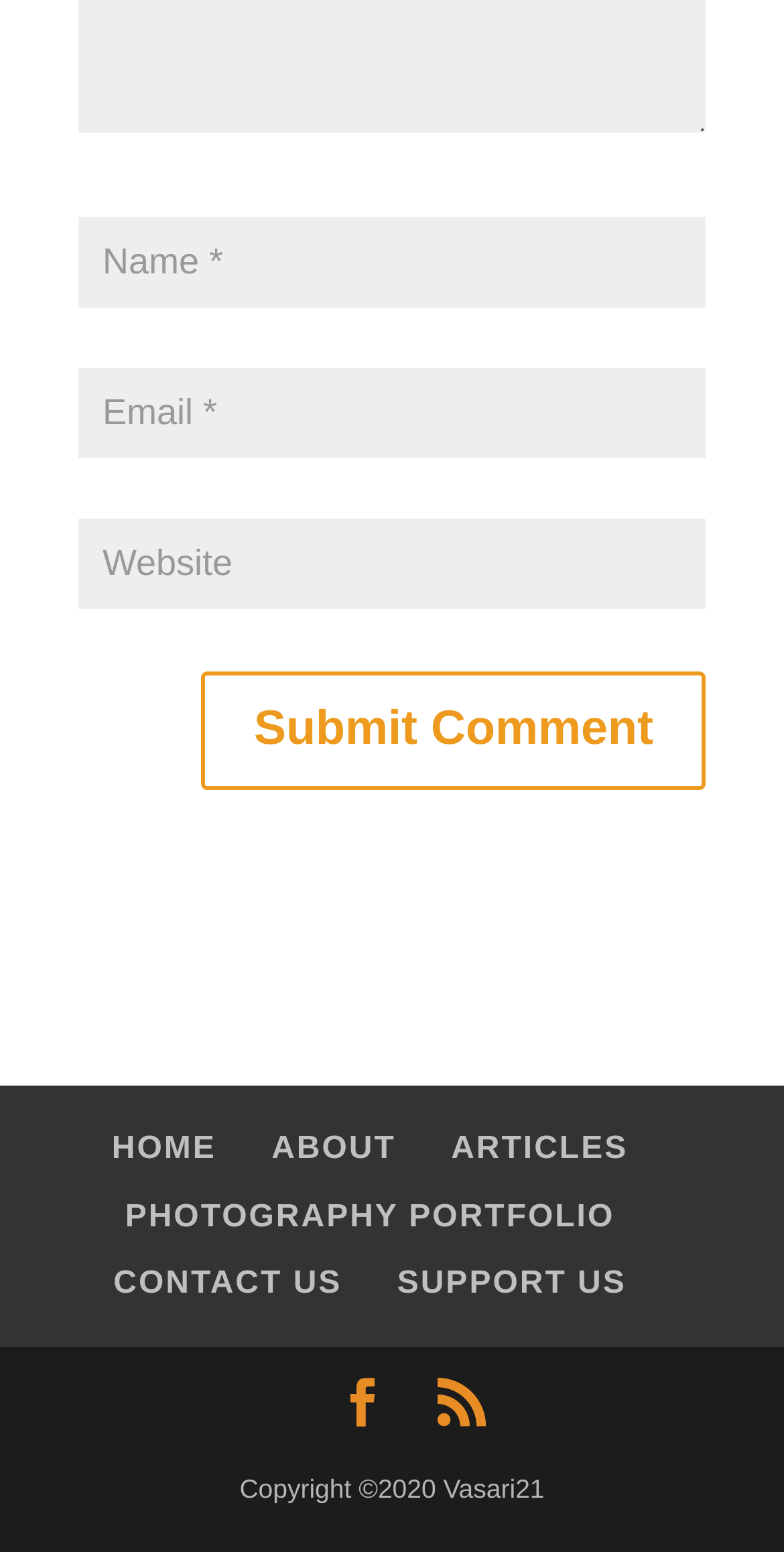Please determine the bounding box coordinates of the element's region to click in order to carry out the following instruction: "Input your email". The coordinates should be four float numbers between 0 and 1, i.e., [left, top, right, bottom].

[0.1, 0.237, 0.9, 0.295]